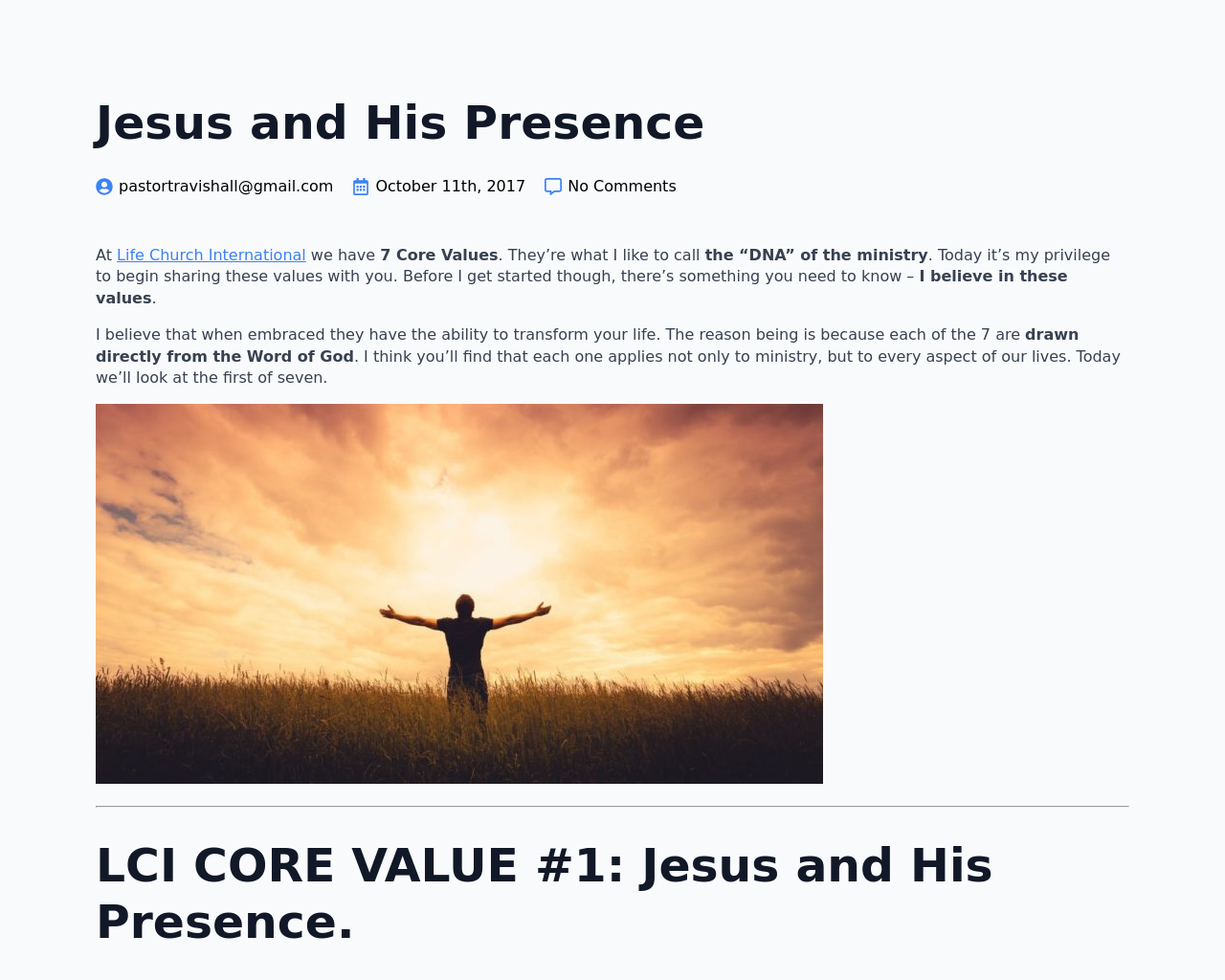What is the title of the first core value?
Answer with a single word or phrase, using the screenshot for reference.

Jesus and His Presence